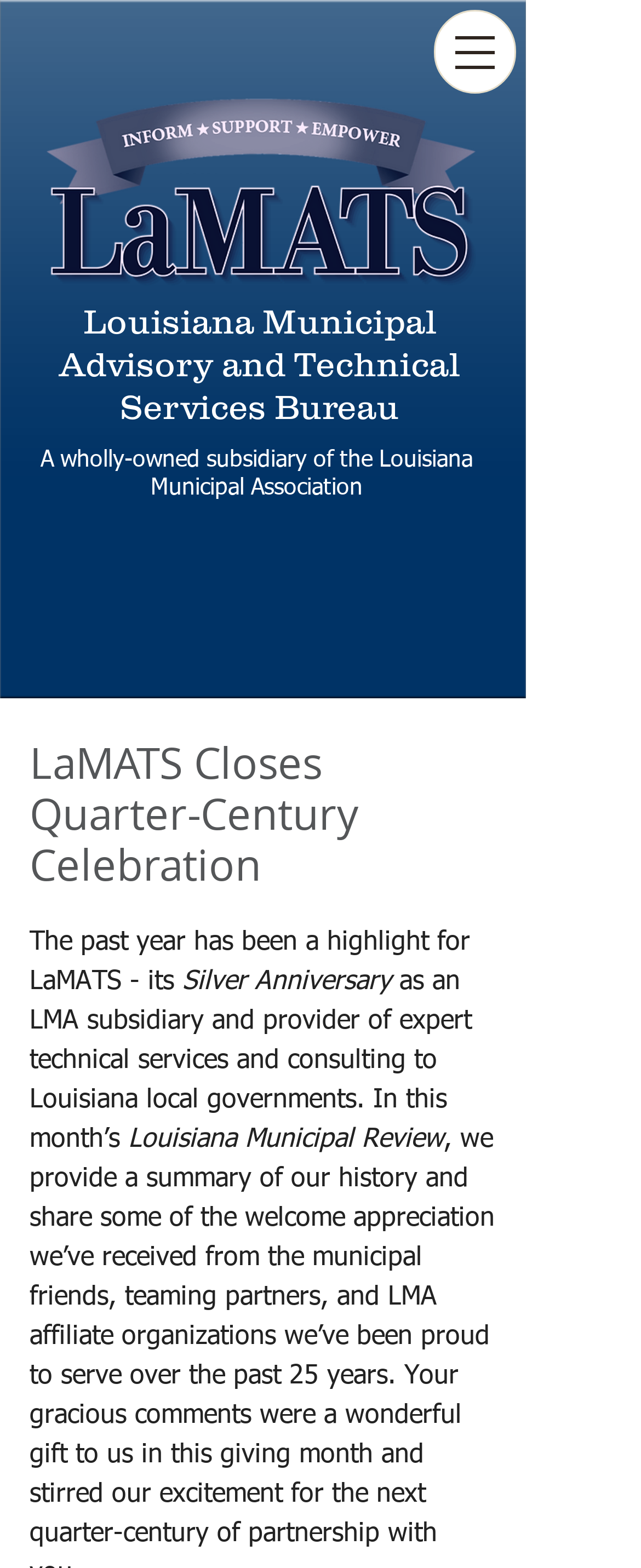Describe all visible elements and their arrangement on the webpage.

The webpage is about LaMATS, the Louisiana Municipal Advisory and Technical Services Bureau, celebrating its quarter-century milestone. At the top left of the page, there is a LaMATS logo, which is an image. Next to the logo, there is a text "Louisiana Municipal Advisory and Technical Services Bureau" that describes the organization. 

On the top right, there is a button to open a navigation menu. Below the logo and the organization's name, there is a text that describes LaMATS as a wholly-owned subsidiary of the Louisiana Municipal Association.

The main content of the page is an article with a heading "LaMATS Closes Quarter-Century Celebration". The article starts with a text that mentions the past year being a highlight for LaMATS, followed by the phrase "Silver Anniversary". The text then continues to describe LaMATS' role as a provider of expert technical services and consulting to Louisiana local governments. The article also mentions "Louisiana Municipal Review" in the context of the current month.